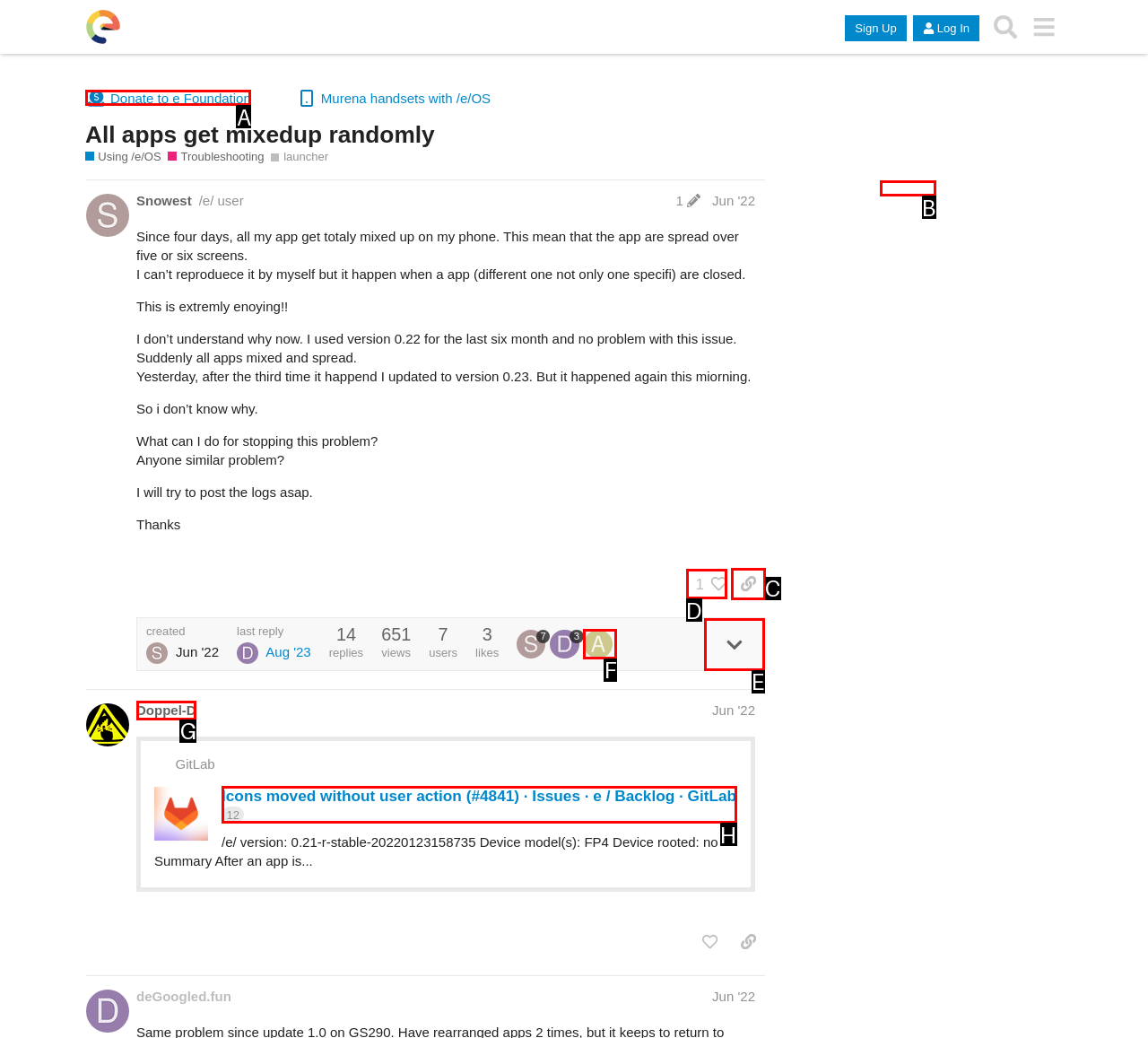Pick the option that should be clicked to perform the following task: Click to view
Answer with the letter of the selected option from the available choices.

D